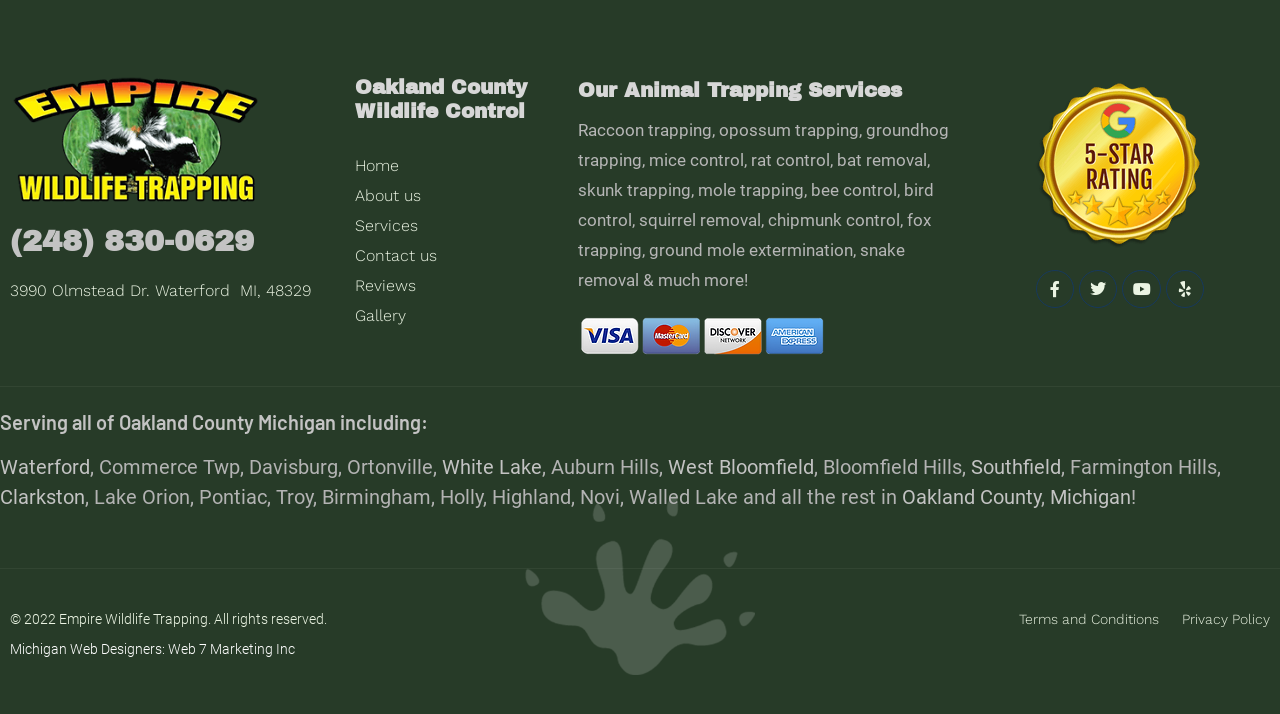Utilize the details in the image to give a detailed response to the question: What services does the company provide?

The services provided by the company are listed under the heading 'Our Animal Trapping Services', which includes raccoon trapping, opossum trapping, groundhog trapping, and many more.